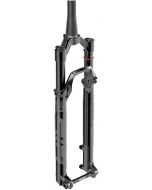What is the focus of the fork's design?
Give a single word or phrase answer based on the content of the image.

Performance and aesthetics